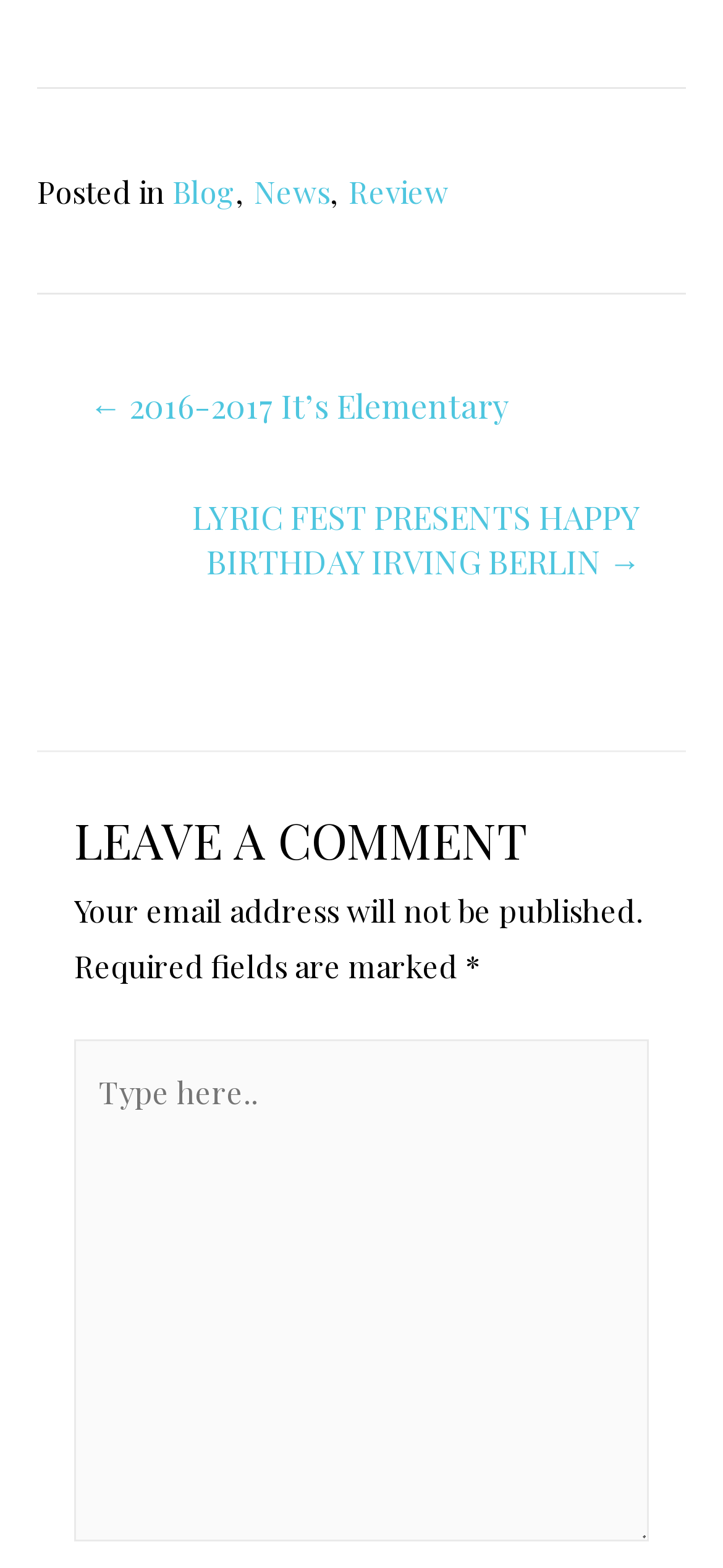Refer to the image and provide a thorough answer to this question:
What is the navigation section title?

The navigation section has a heading 'Post navigation' which indicates that it is used for navigating between posts.